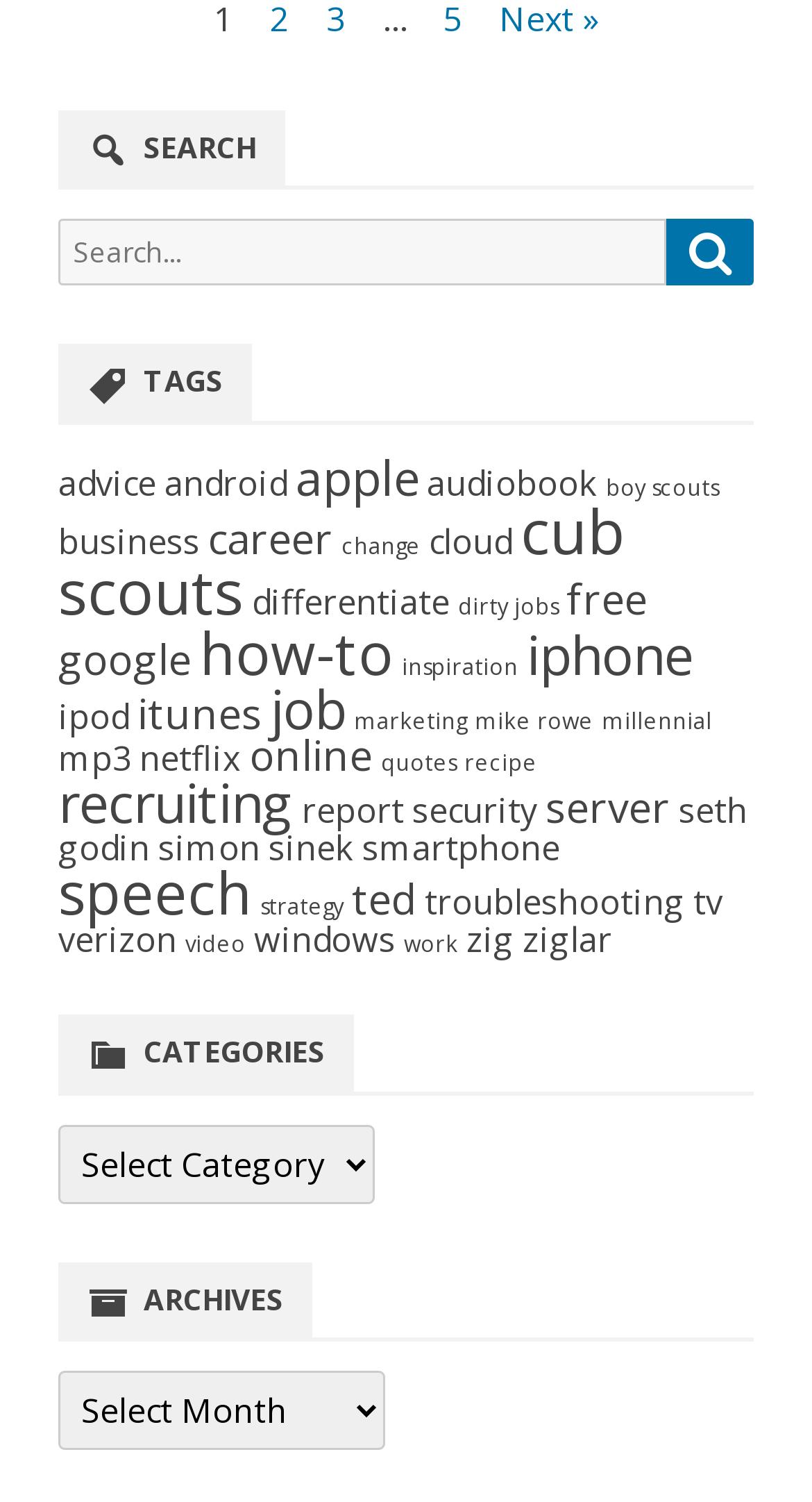Given the element description: "cub scouts", predict the bounding box coordinates of this UI element. The coordinates must be four float numbers between 0 and 1, given as [left, top, right, bottom].

[0.072, 0.326, 0.769, 0.422]